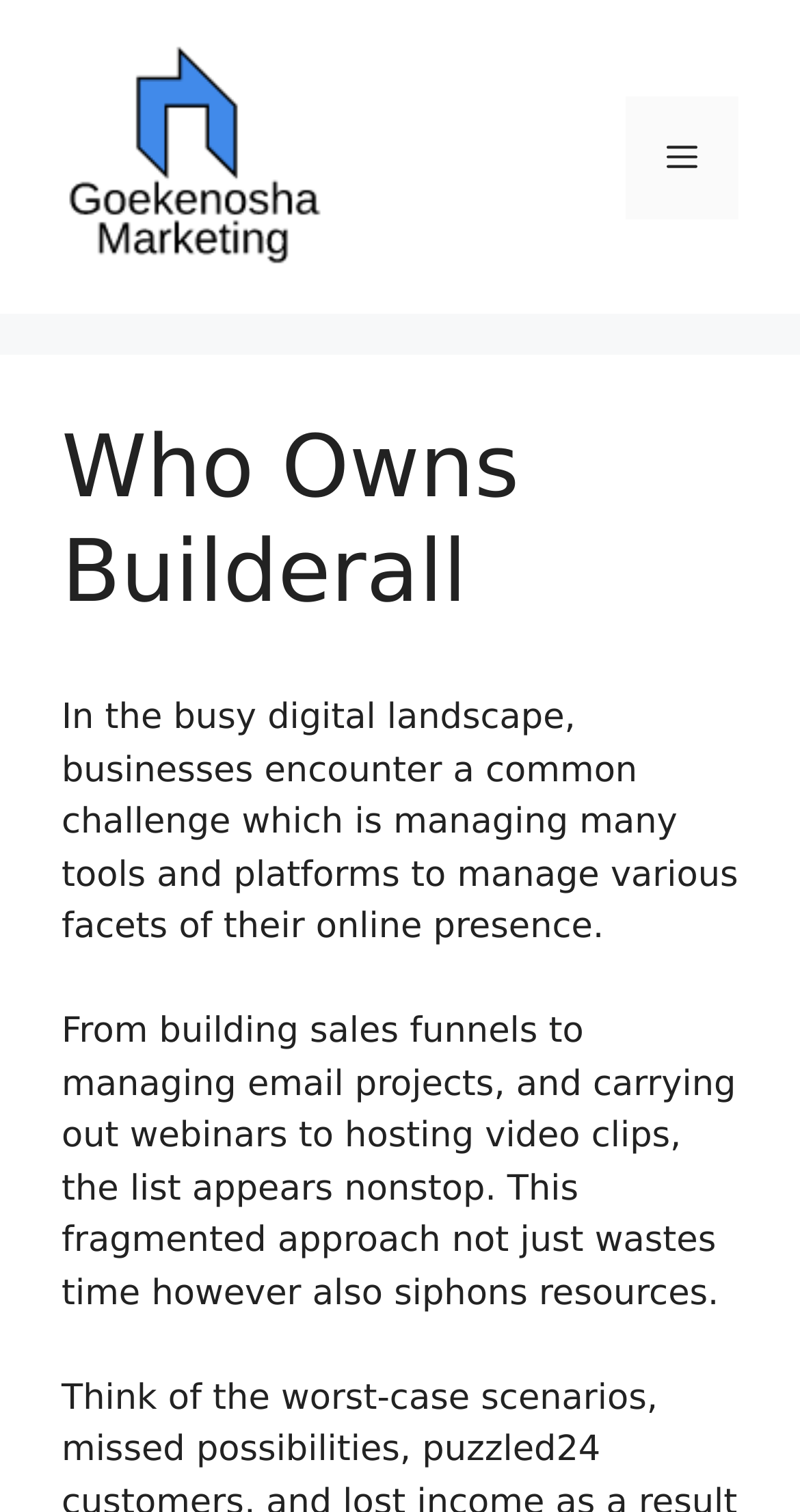Utilize the details in the image to give a detailed response to the question: What type of content is available on the webpage?

The webpage contains static text that appears to be an informative article, discussing the challenges faced by businesses and the consequences of a fragmented approach, which suggests that the type of content available on the webpage is an informative article.